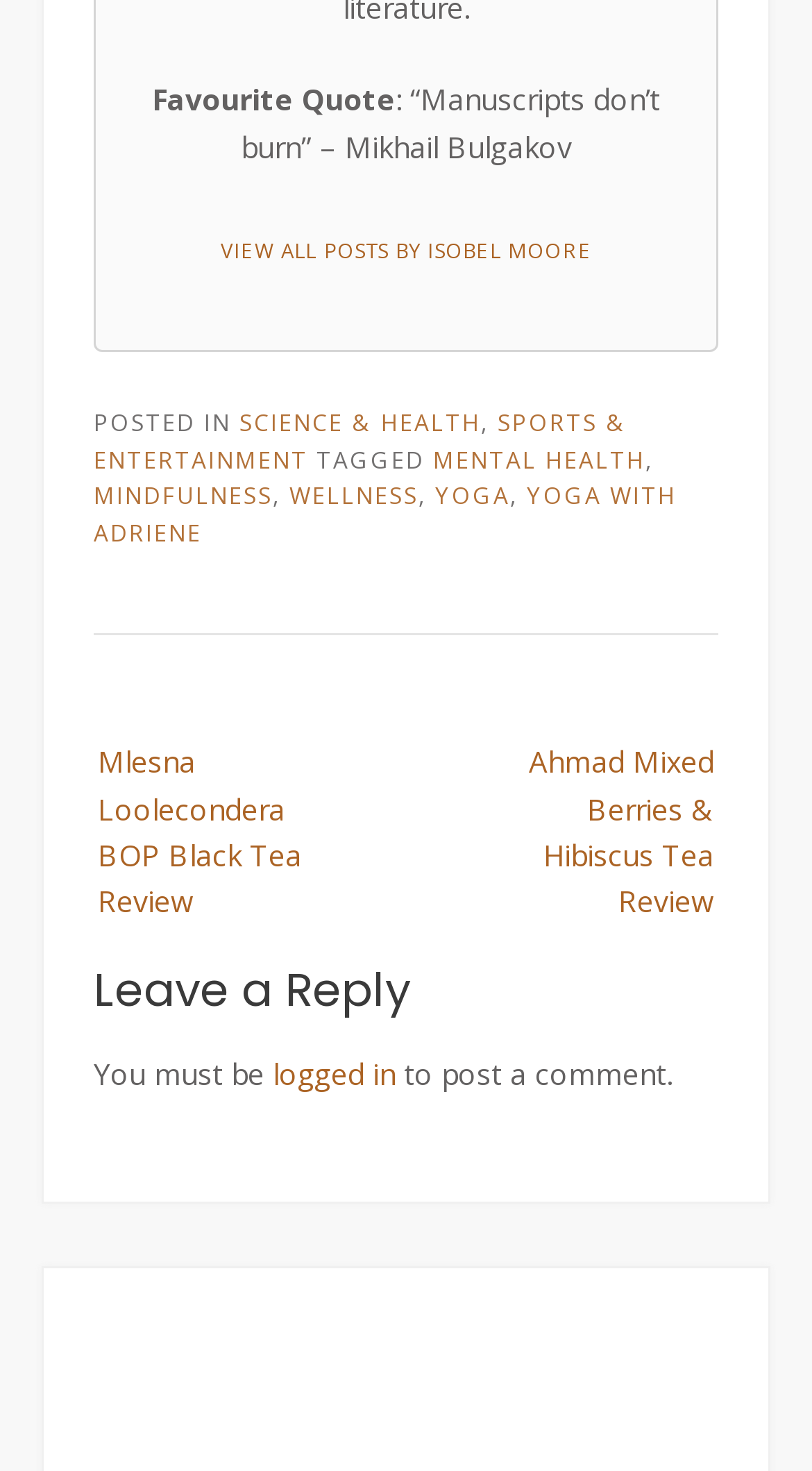Could you find the bounding box coordinates of the clickable area to complete this instruction: "View all posts by Isobel Moore"?

[0.272, 0.162, 0.728, 0.18]